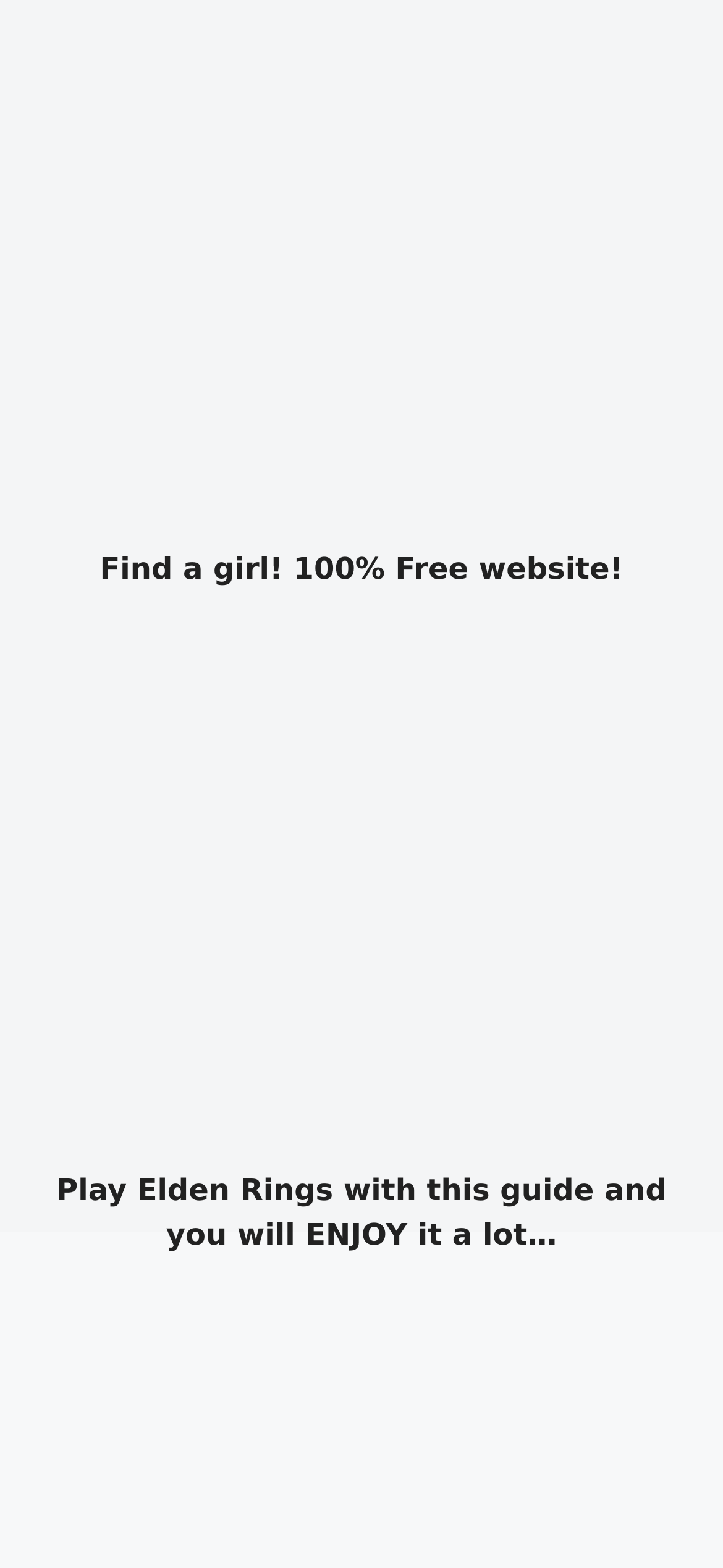Identify and provide the text of the main header on the webpage.

Africa Research Excellence Fund AREF Research Development Fellowship Programme 2024 | Up to £38,000